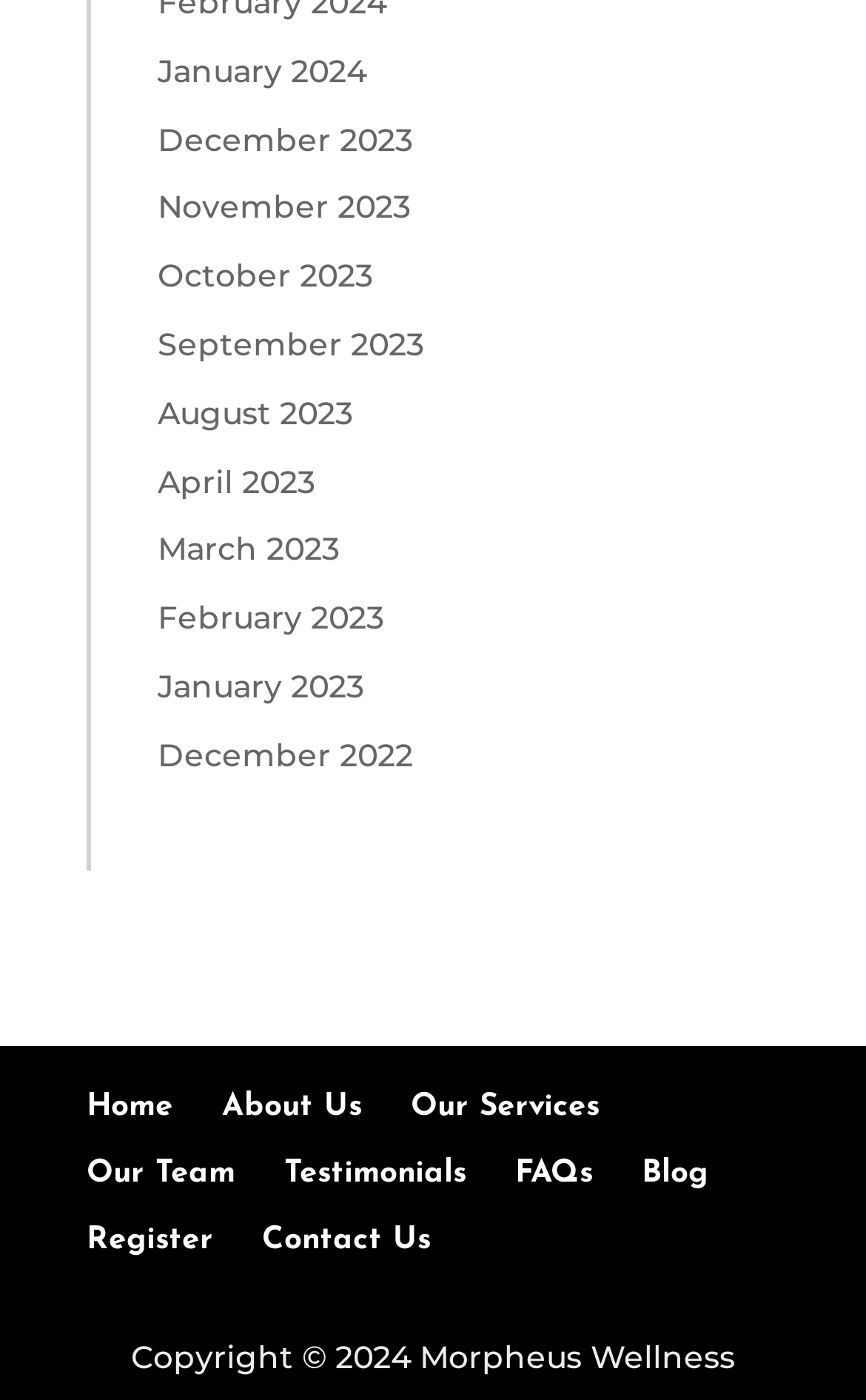Highlight the bounding box coordinates of the region I should click on to meet the following instruction: "access October 2022".

None